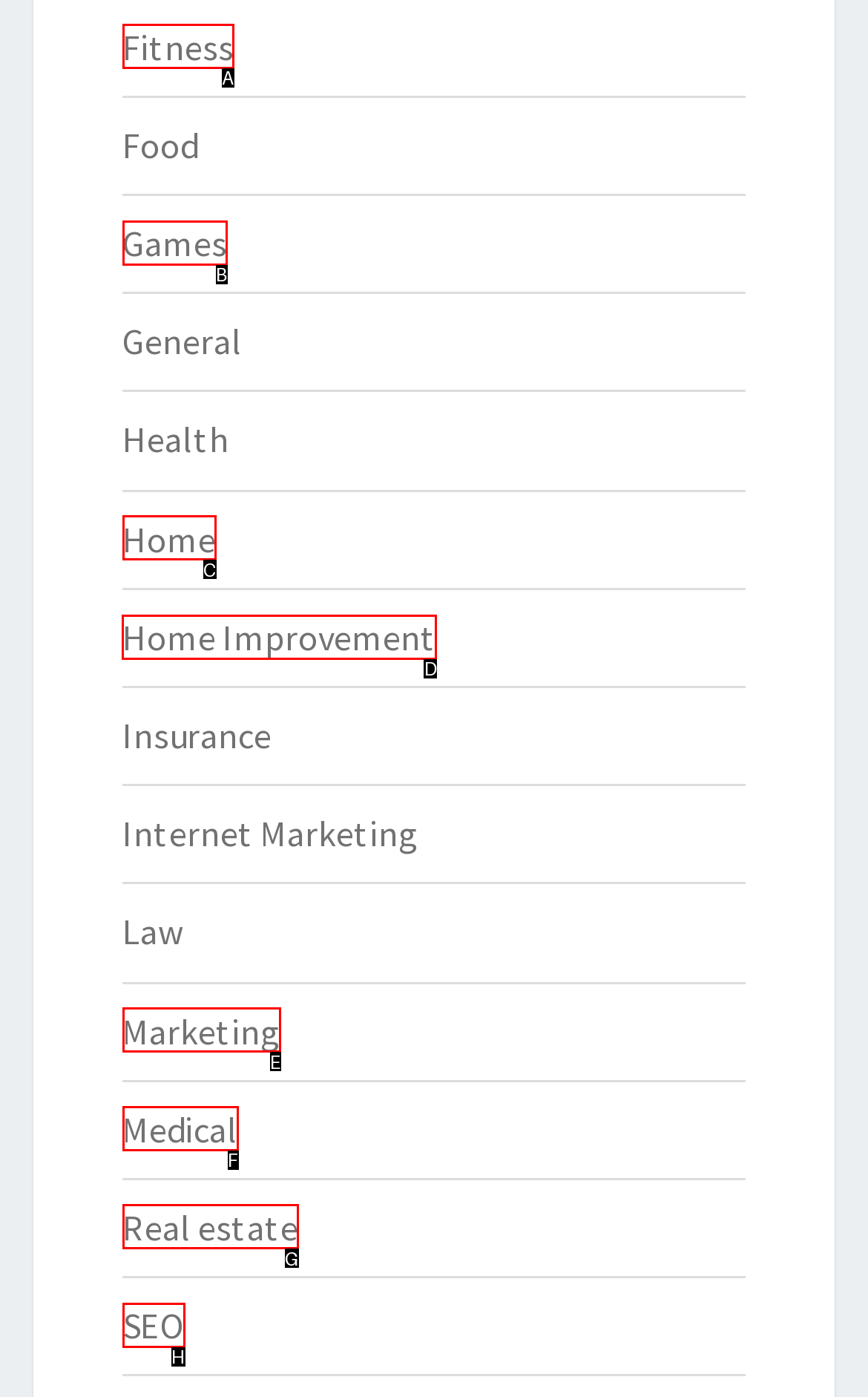Determine the letter of the element you should click to carry out the task: Visit Home Improvement
Answer with the letter from the given choices.

D